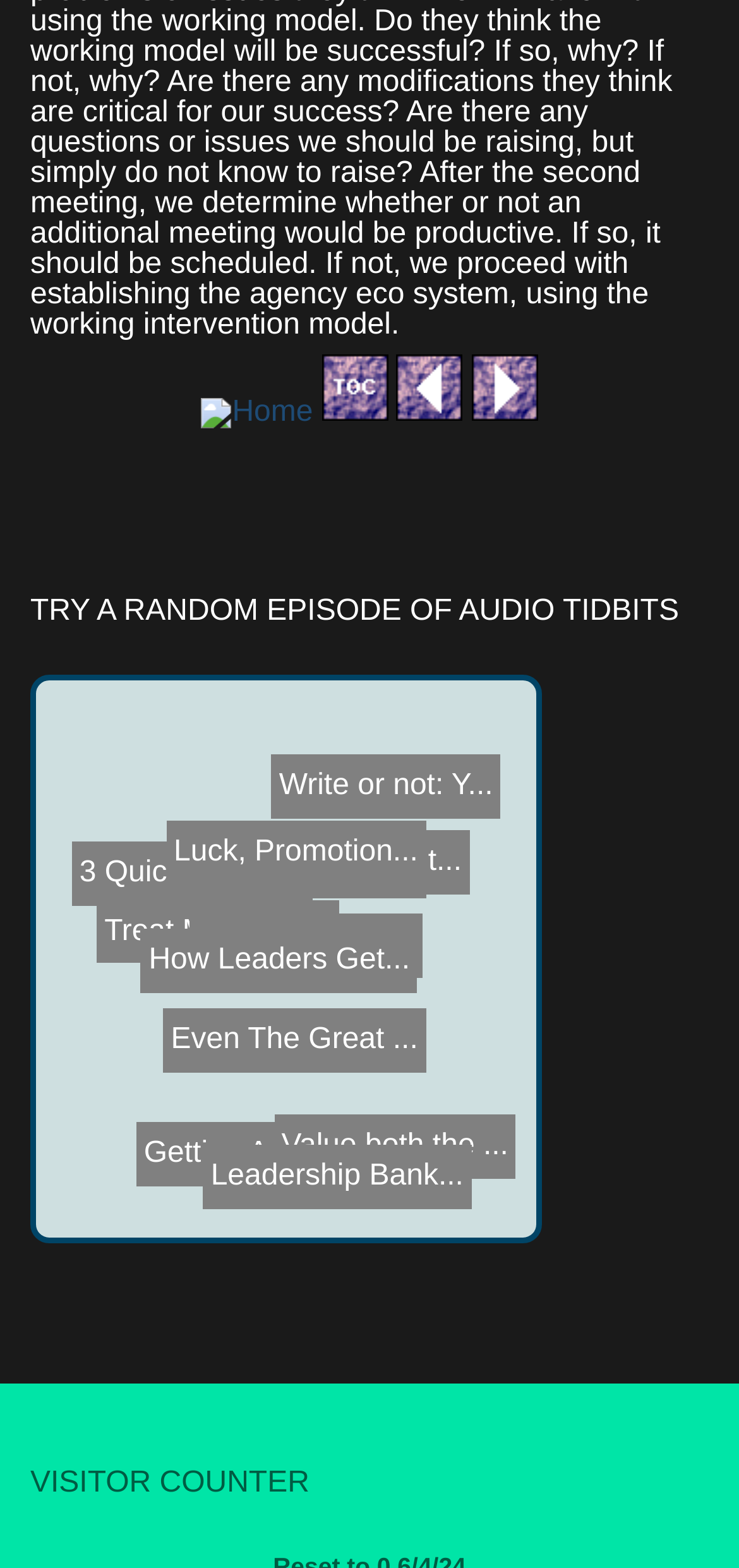Give a one-word or one-phrase response to the question: 
What is the purpose of the 'VISITOR COUNTER' section?

To display visitor count